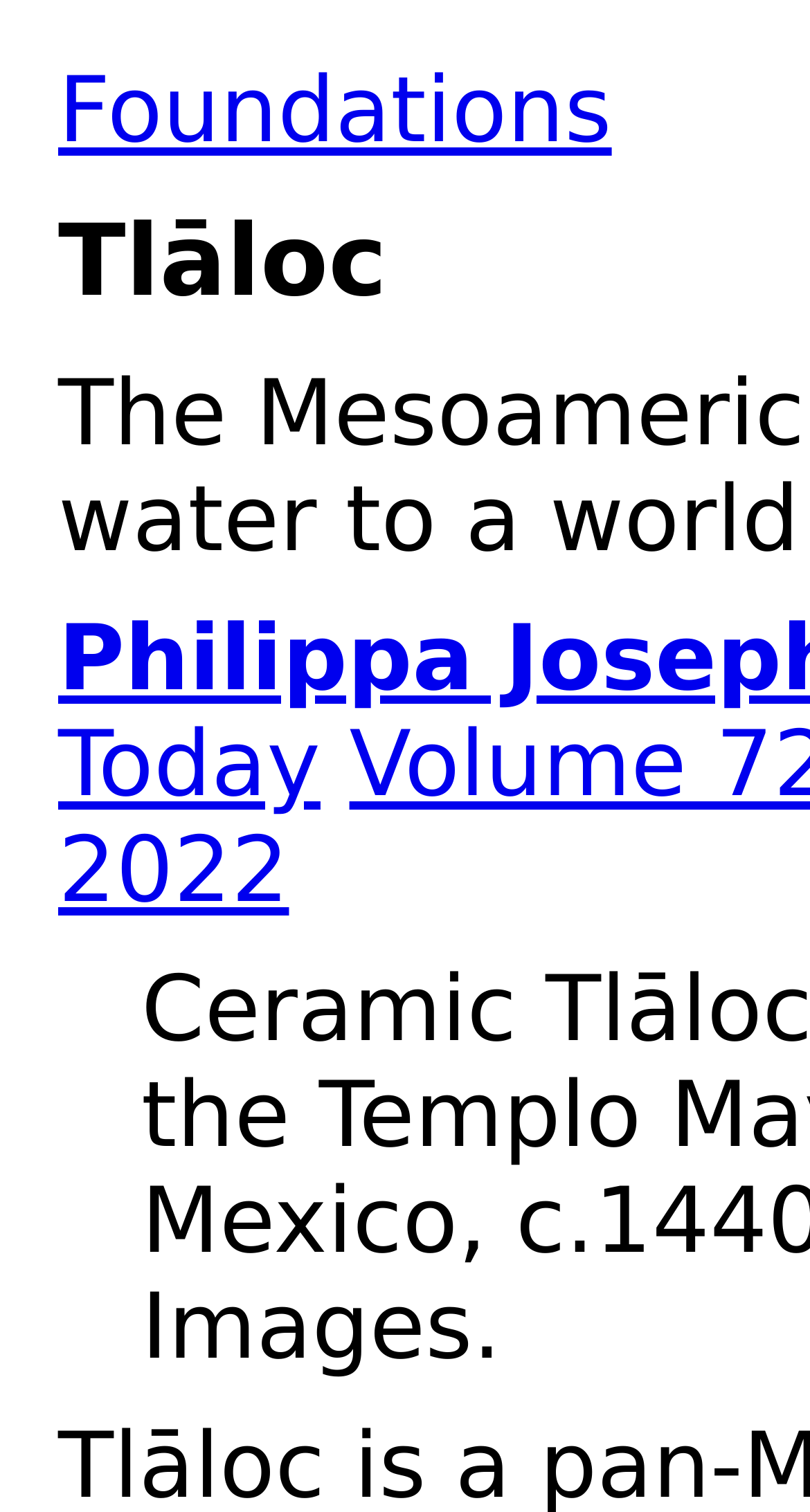Determine the bounding box coordinates of the UI element that matches the following description: "Foundations". The coordinates should be four float numbers between 0 and 1 in the format [left, top, right, bottom].

[0.072, 0.038, 0.755, 0.108]